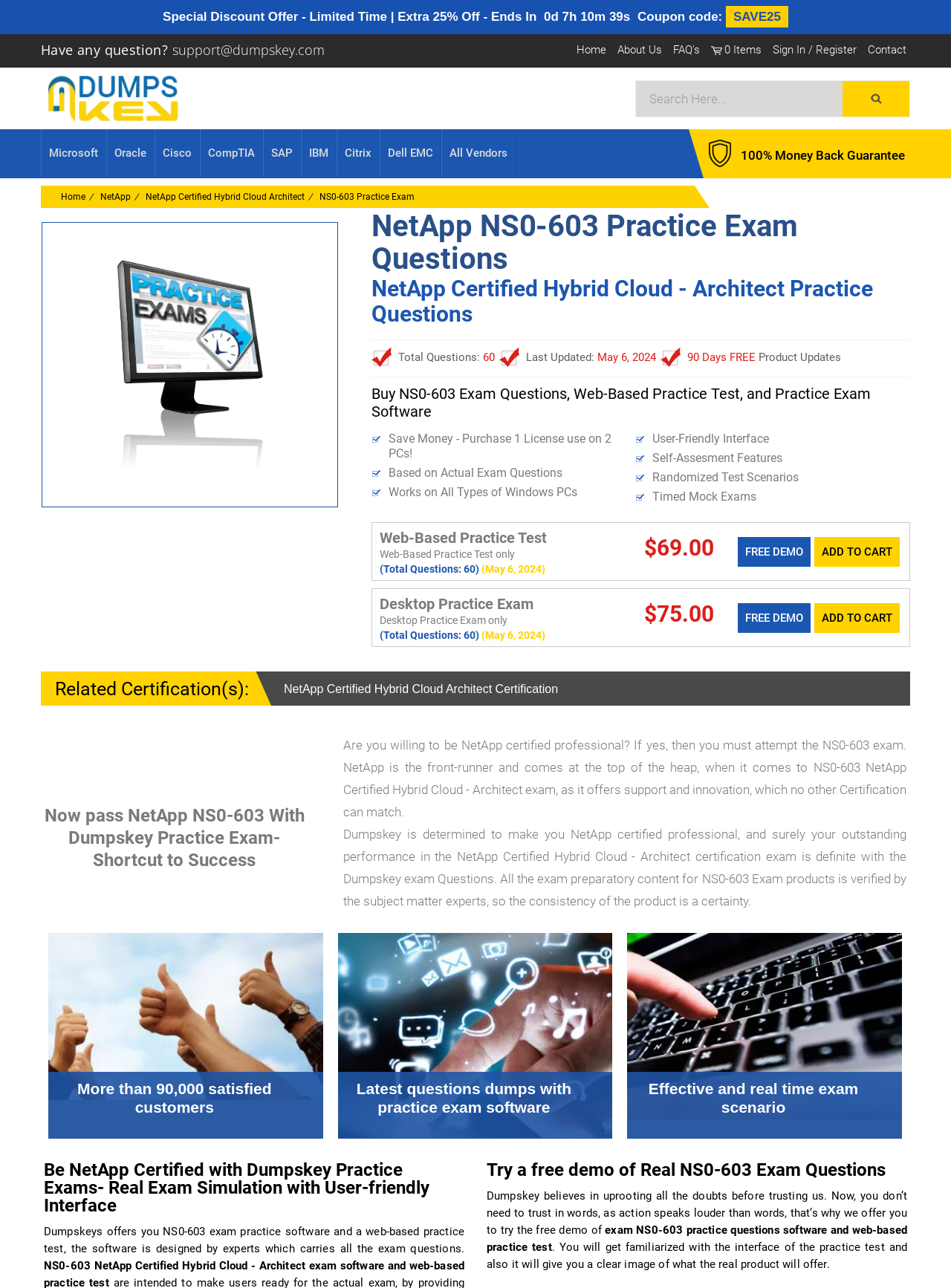From the webpage screenshot, identify the region described by name="top-search-bar" placeholder="Search Here...". Provide the bounding box coordinates as (top-left x, top-left y, bottom-right x, bottom-right y), with each value being a floating point number between 0 and 1.

[0.669, 0.063, 0.917, 0.091]